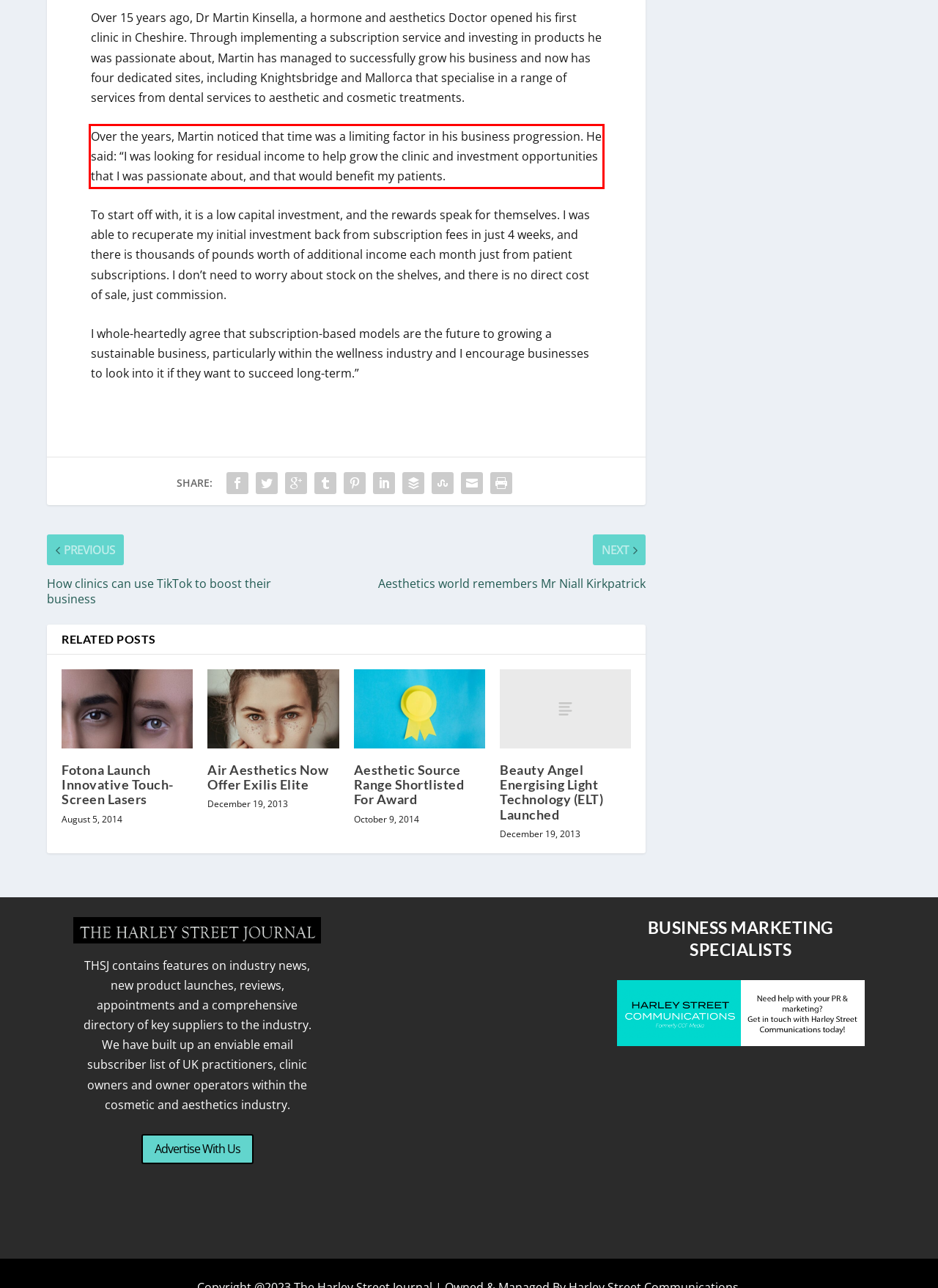Identify the text inside the red bounding box on the provided webpage screenshot by performing OCR.

Over the years, Martin noticed that time was a limiting factor in his business progression. He said: “I was looking for residual income to help grow the clinic and investment opportunities that I was passionate about, and that would benefit my patients.